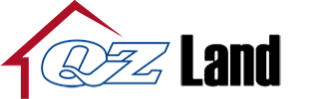What is the color of the word 'Land' in the logo?
Could you give a comprehensive explanation in response to this question?

The logo of Qz Land features the word 'Land' in bold black letters, which is accompanied by the stylized blue font of 'Qz'.